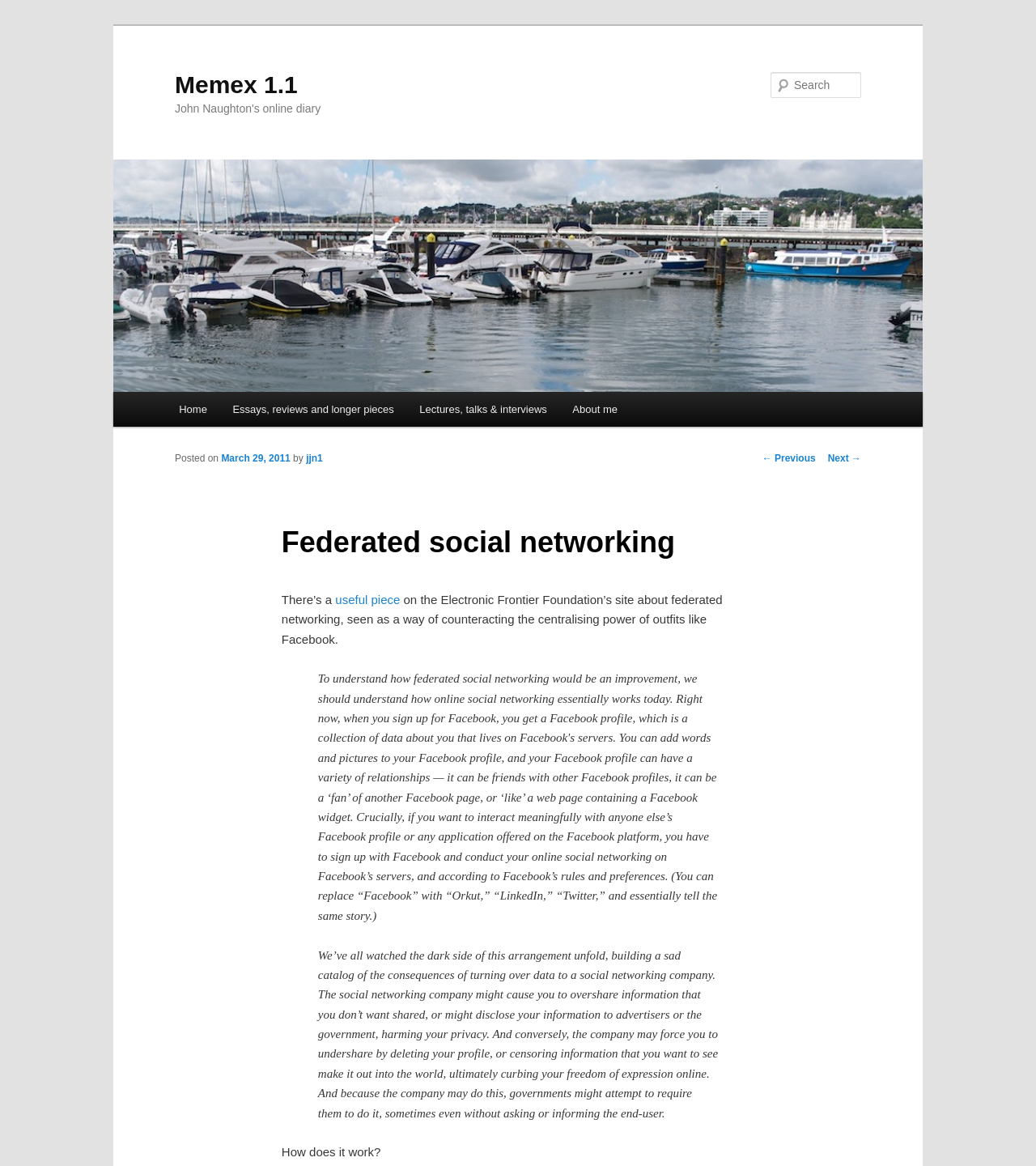What is the date of the posted article?
Please provide a single word or phrase answer based on the image.

March 29, 2011